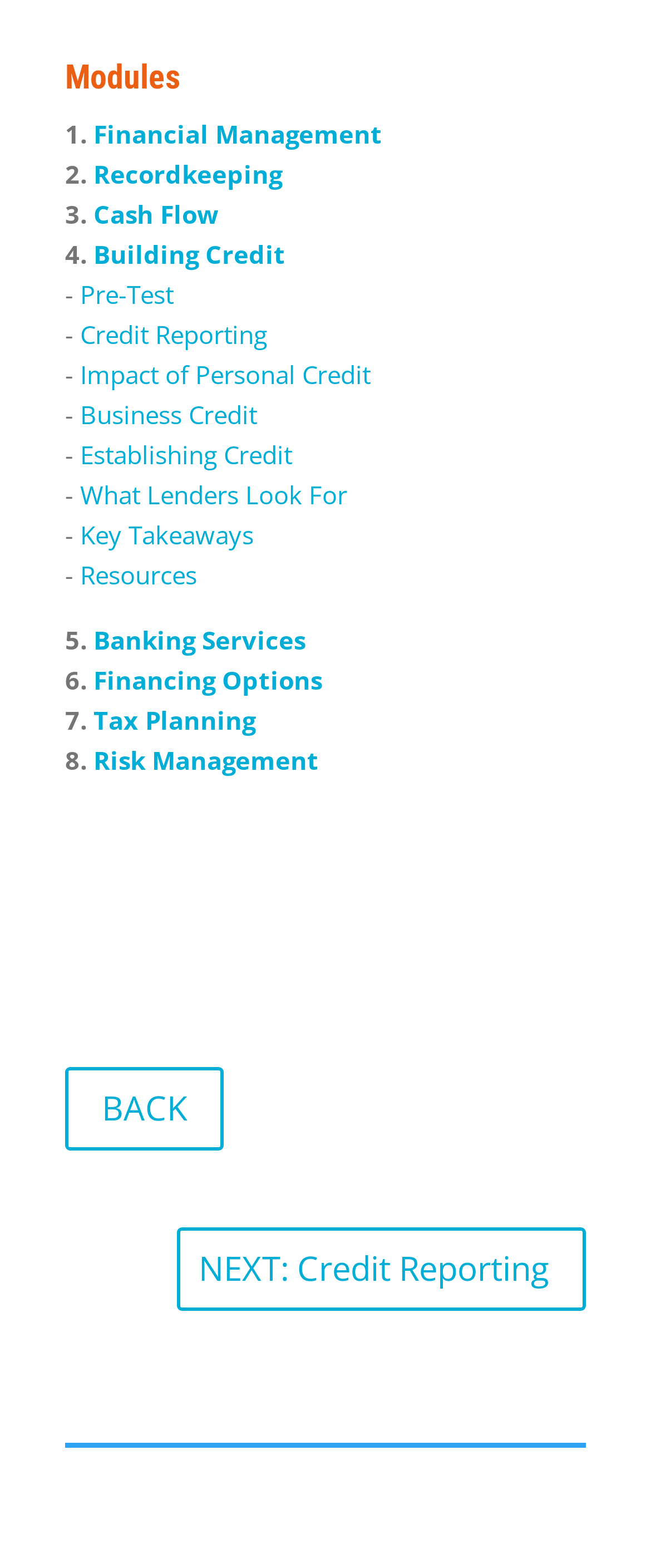How many modules are listed?
Using the visual information, reply with a single word or short phrase.

8